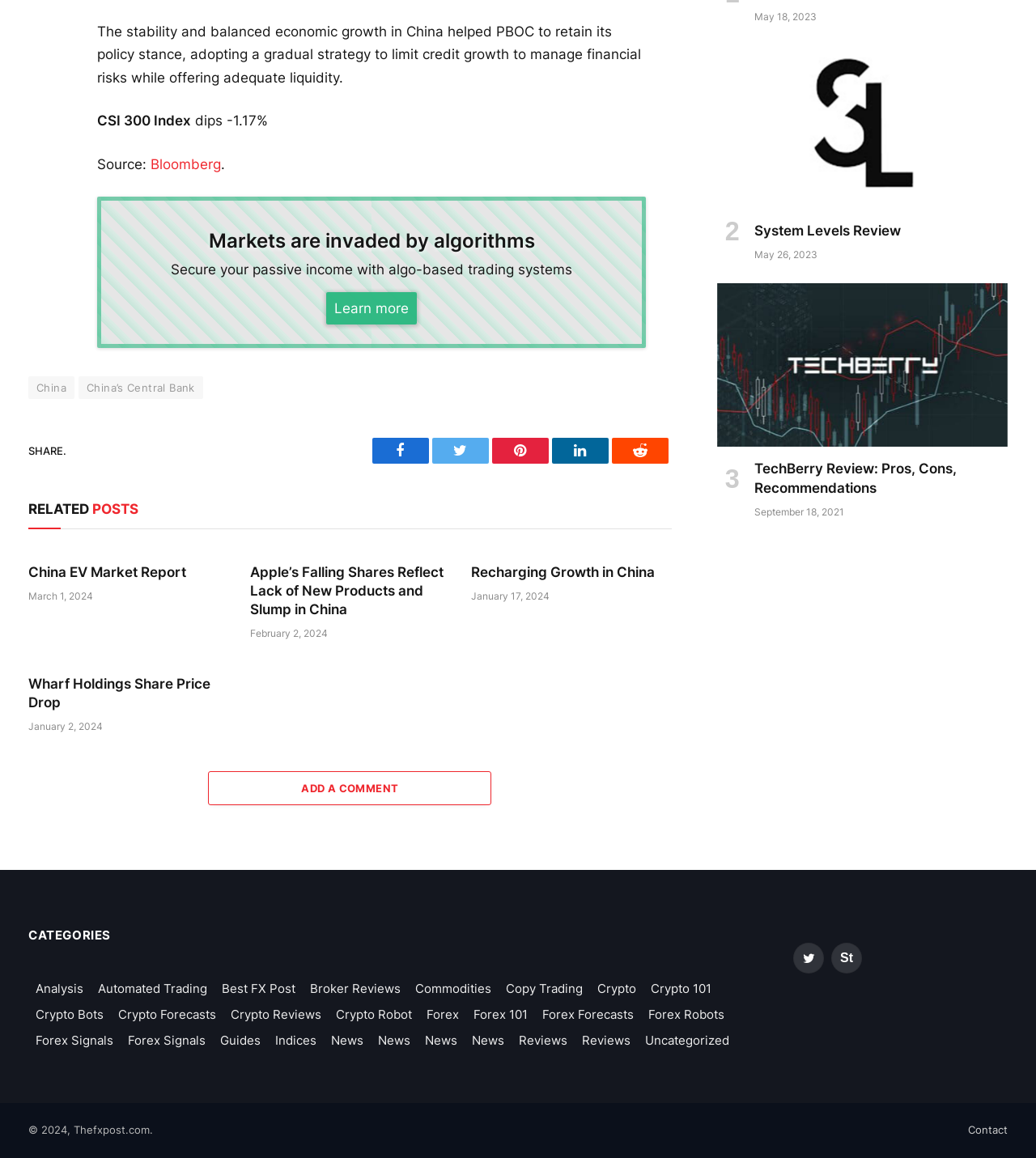Using the details from the image, please elaborate on the following question: What is the topic of the article?

Based on the webpage, I can see that the article is discussing China's economy, specifically the stability and balanced economic growth in China, which helped the PBOC to retain its policy stance.